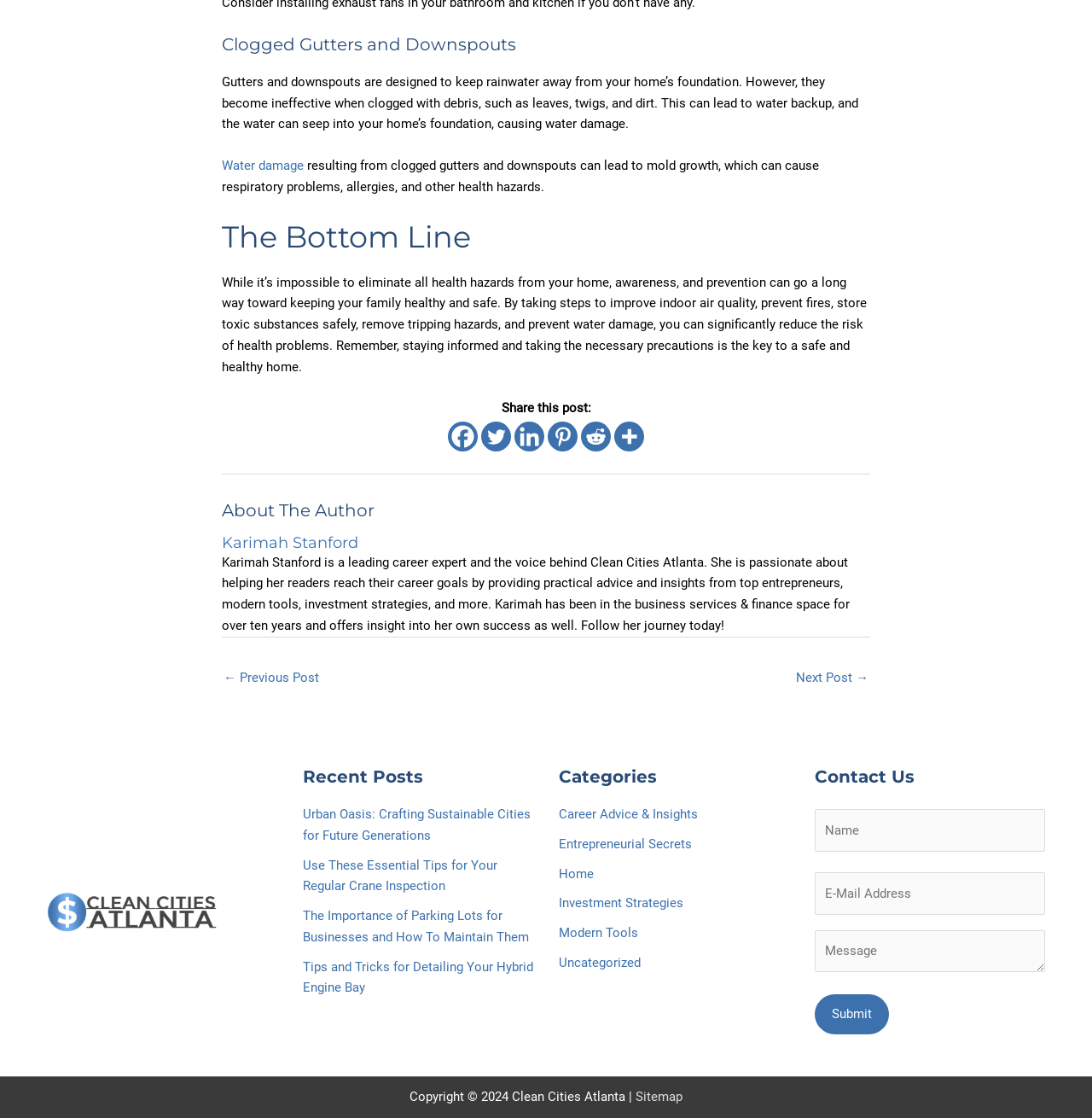Use a single word or phrase to answer the question: What is the topic of the first heading?

Clogged Gutters and Downspouts